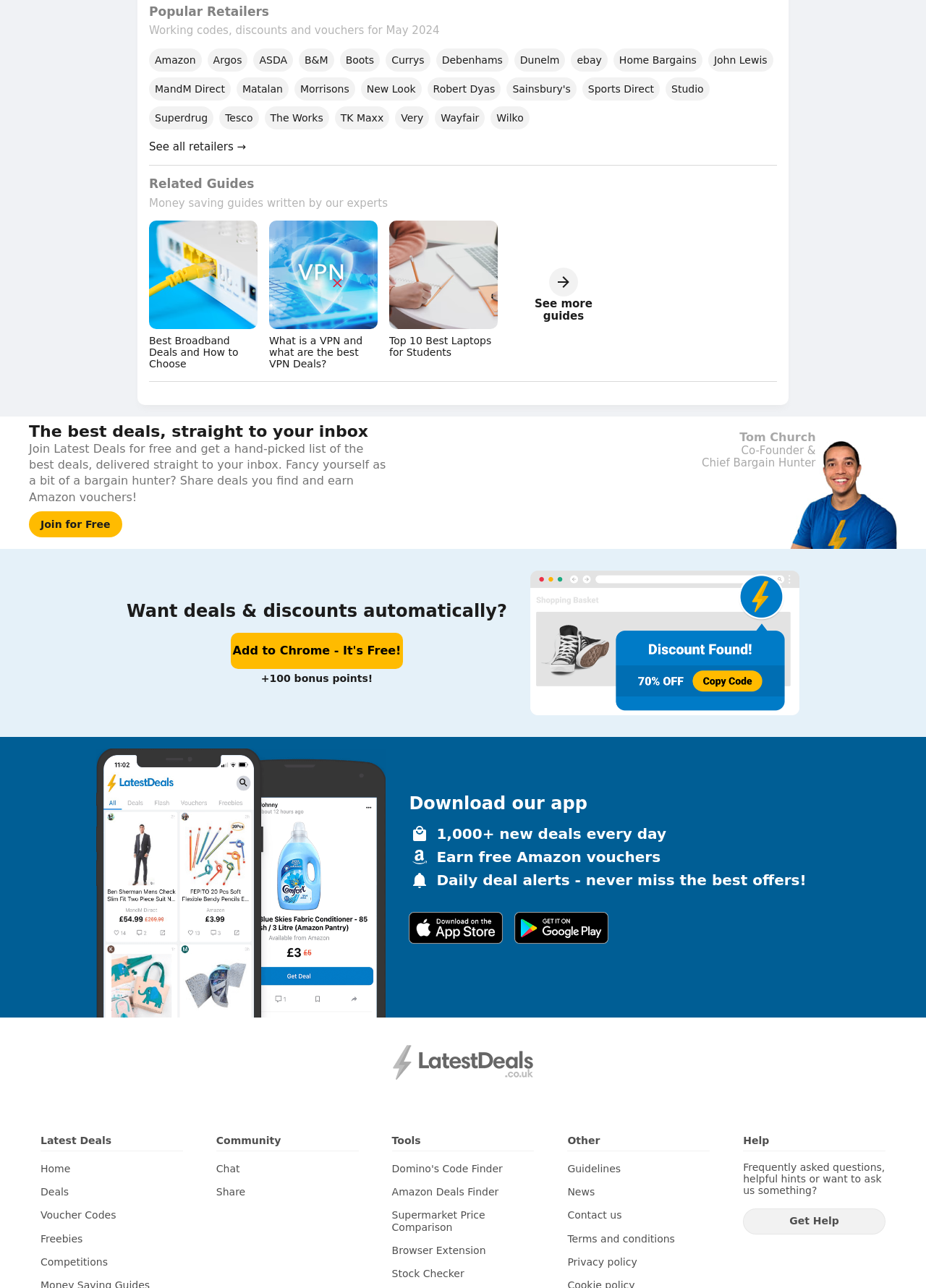What is the purpose of the 'See all retailers →' link?
Refer to the screenshot and answer in one word or phrase.

View more retailers